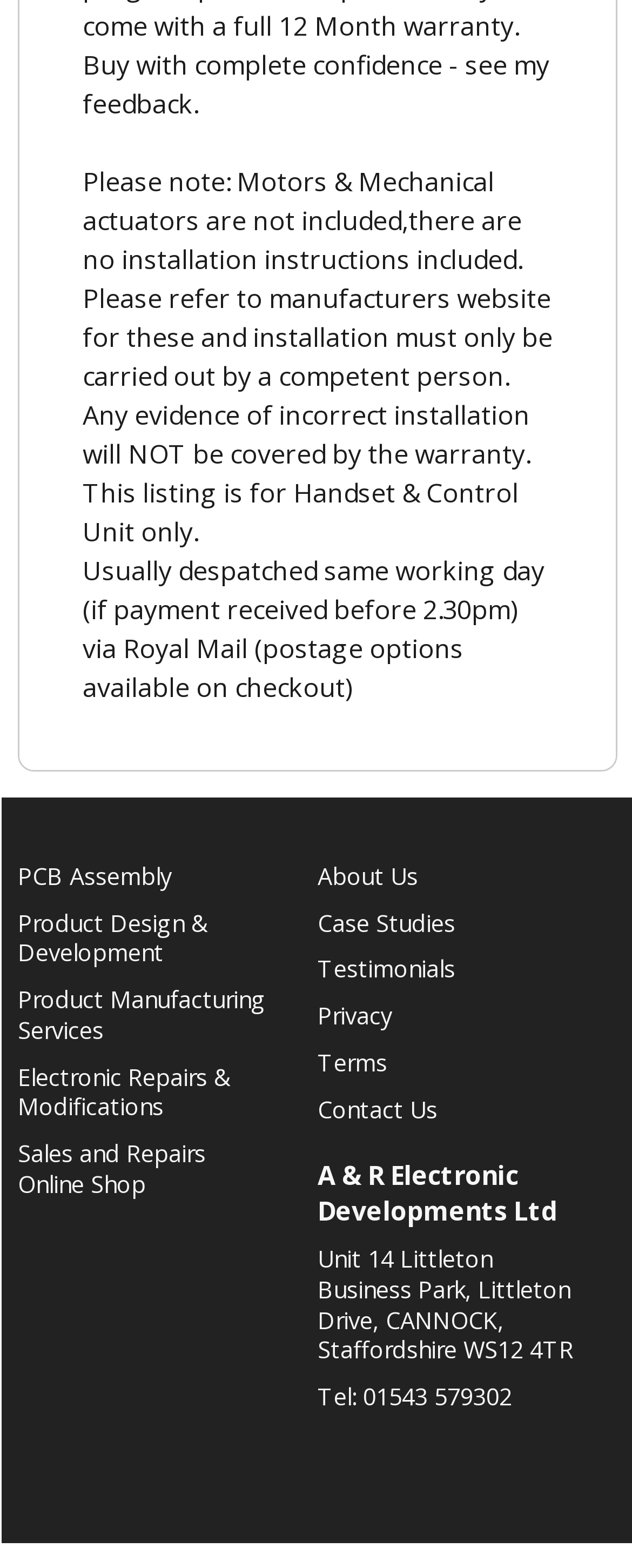Kindly respond to the following question with a single word or a brief phrase: 
How many links are there in the 'More info..' section?

5